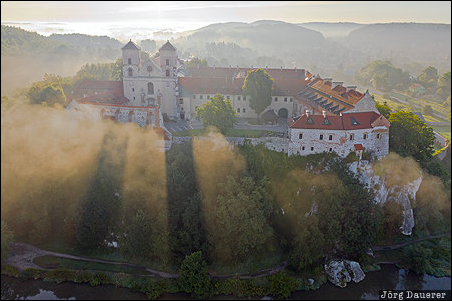What type of vehicle was used to take the photo?
Please give a detailed and thorough answer to the question, covering all relevant points.

According to the caption, the photo was taken in September 2020 with a drone, which suggests that the photographer used a drone to capture the aerial view of Tyniec Abbey.